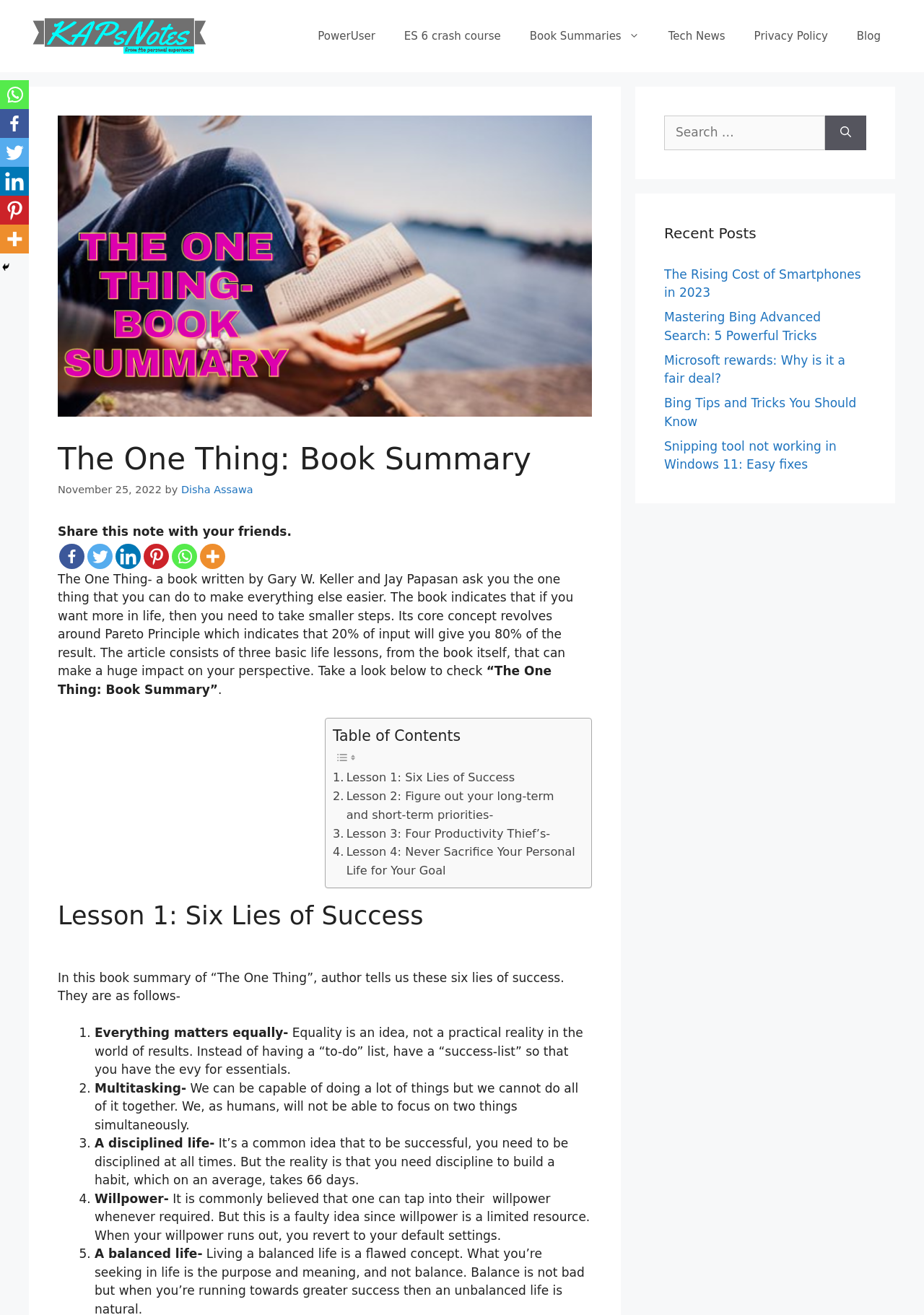What is the main idea of 'Lesson 1: Six Lies of Success'?
Kindly offer a comprehensive and detailed response to the question.

I found the answer by looking at the text 'In this book summary of “The One Thing”, author tells us these six lies of success.' which is located in the 'Lesson 1: Six Lies of Success' section, indicating that the main idea of this section is to debunk common lies about success.